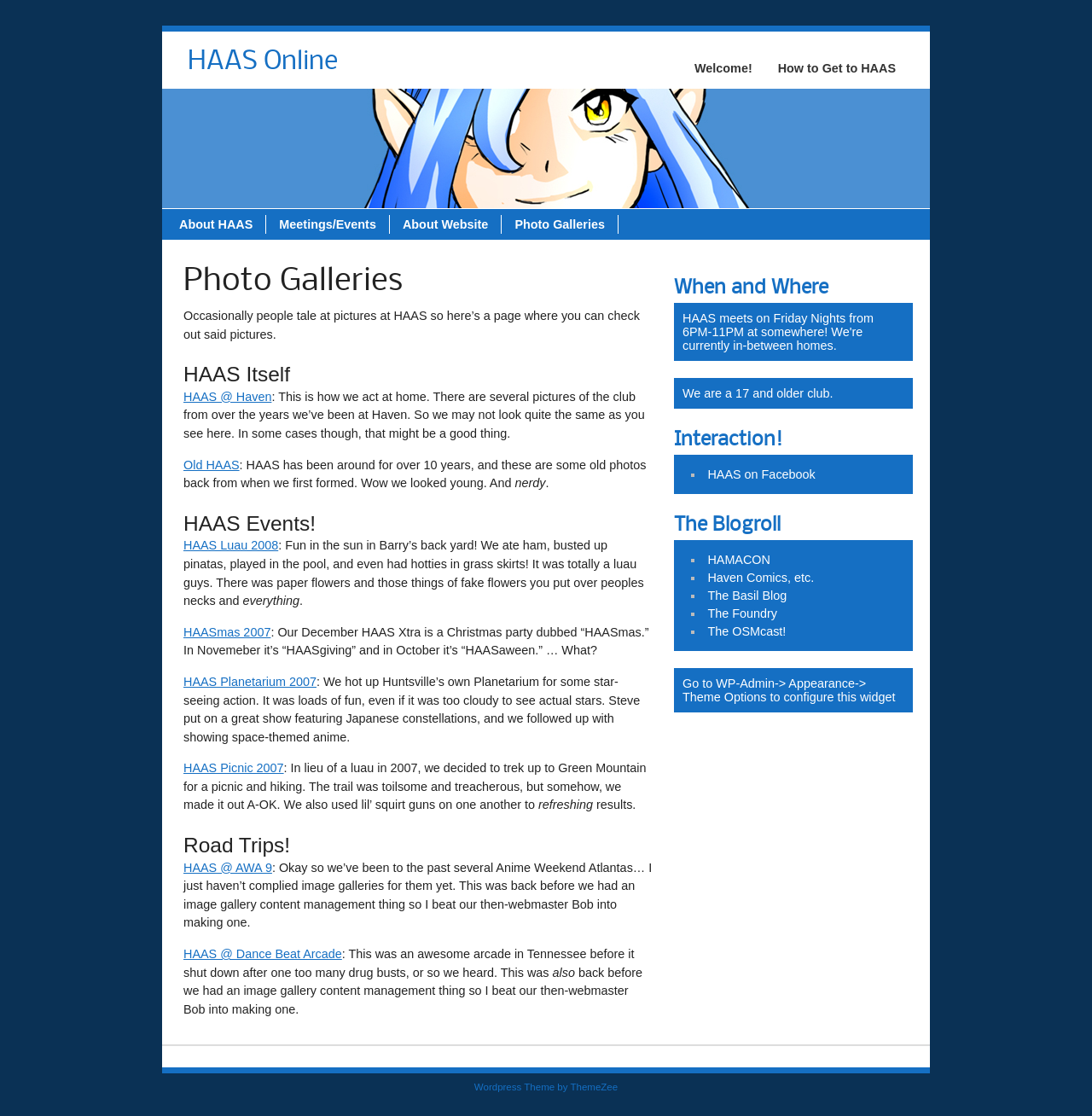Please determine the bounding box of the UI element that matches this description: HAAS Luau 2008. The coordinates should be given as (top-left x, top-left y, bottom-right x, bottom-right y), with all values between 0 and 1.

[0.168, 0.483, 0.255, 0.495]